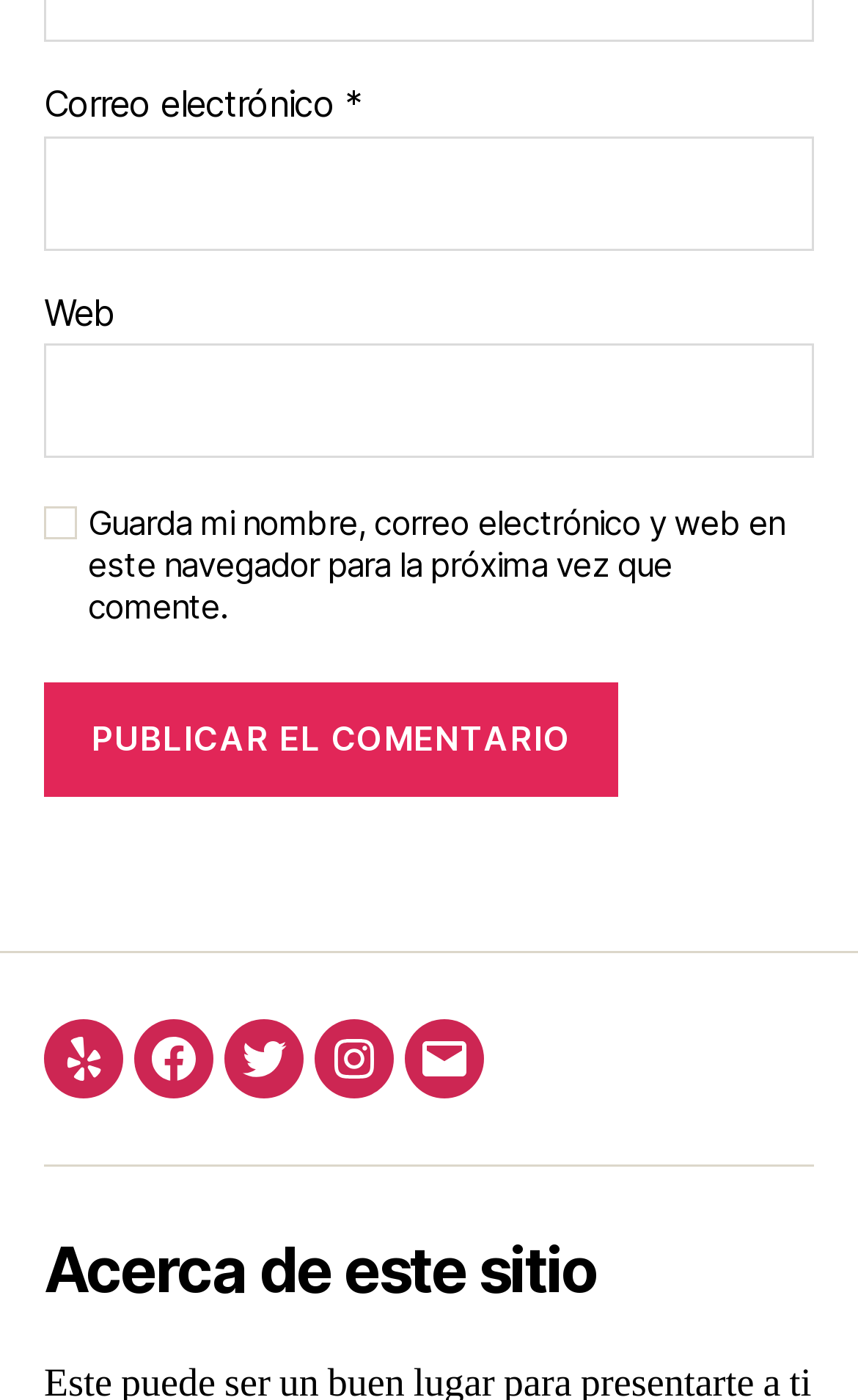Determine the bounding box coordinates of the clickable area required to perform the following instruction: "Save login information". The coordinates should be represented as four float numbers between 0 and 1: [left, top, right, bottom].

[0.051, 0.362, 0.09, 0.385]